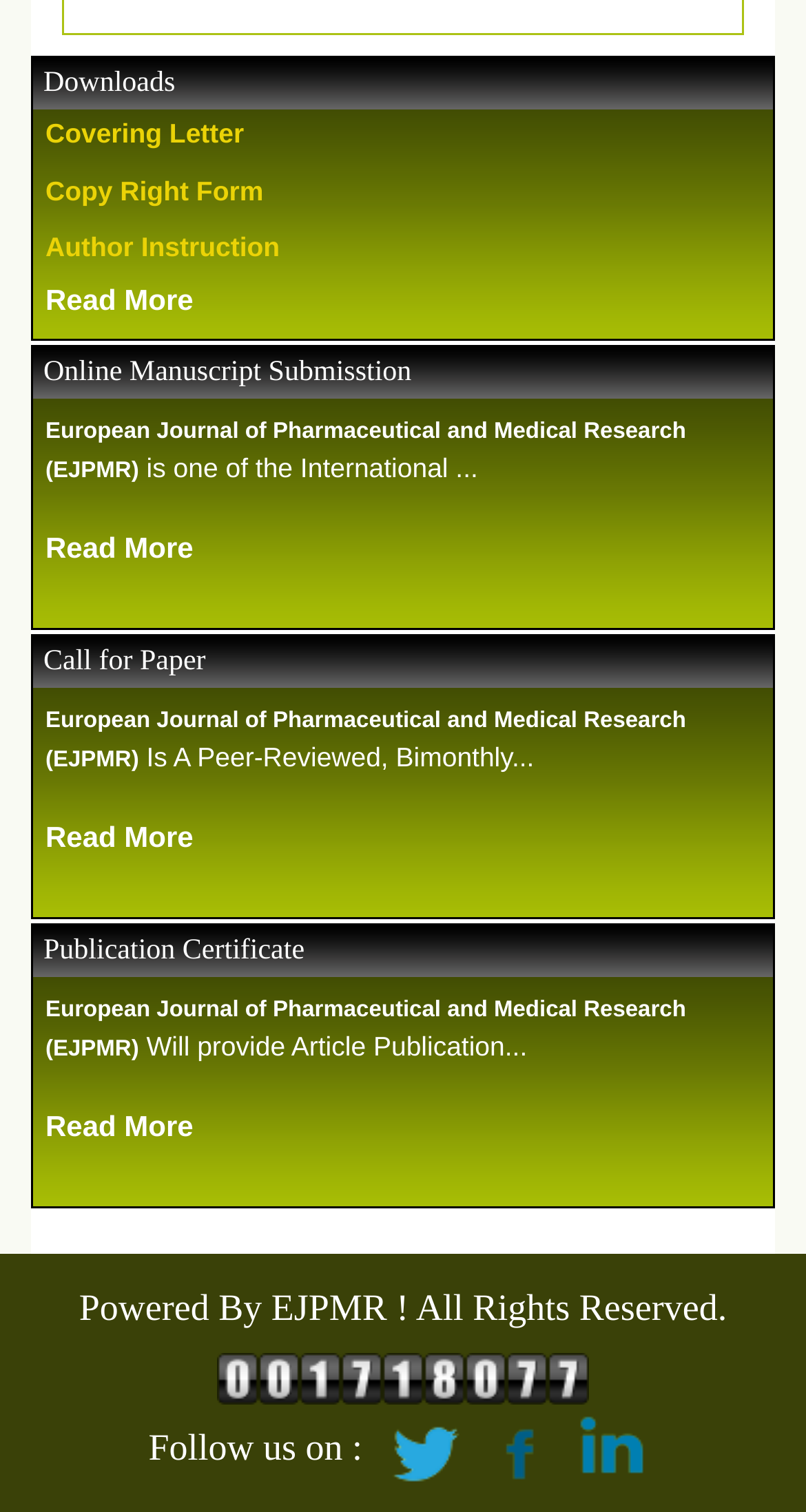Provide a one-word or one-phrase answer to the question:
How often is the journal published?

Bimonthly